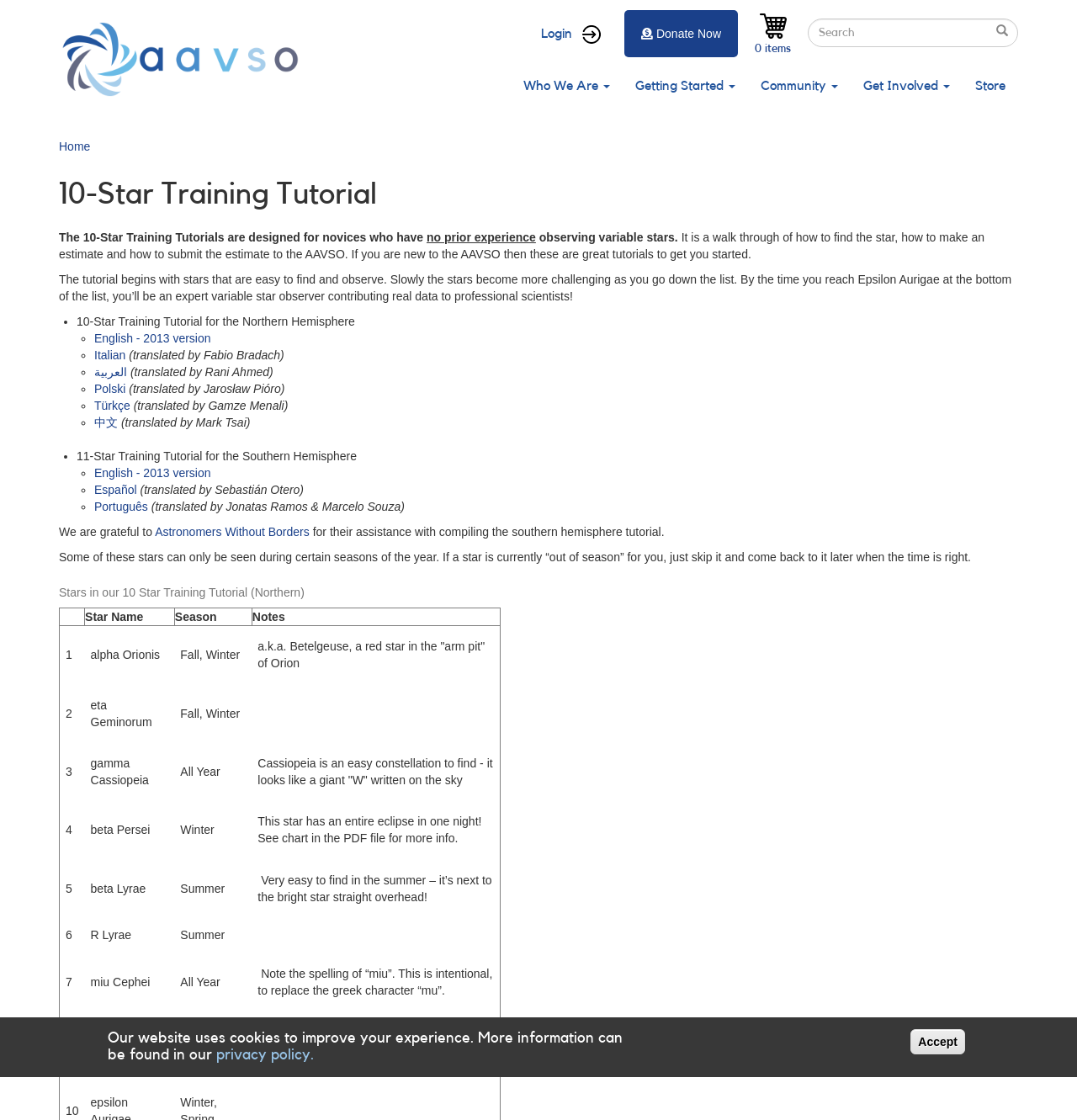Please locate the bounding box coordinates for the element that should be clicked to achieve the following instruction: "Click the 'English - 2013 version' link". Ensure the coordinates are given as four float numbers between 0 and 1, i.e., [left, top, right, bottom].

[0.088, 0.296, 0.196, 0.308]